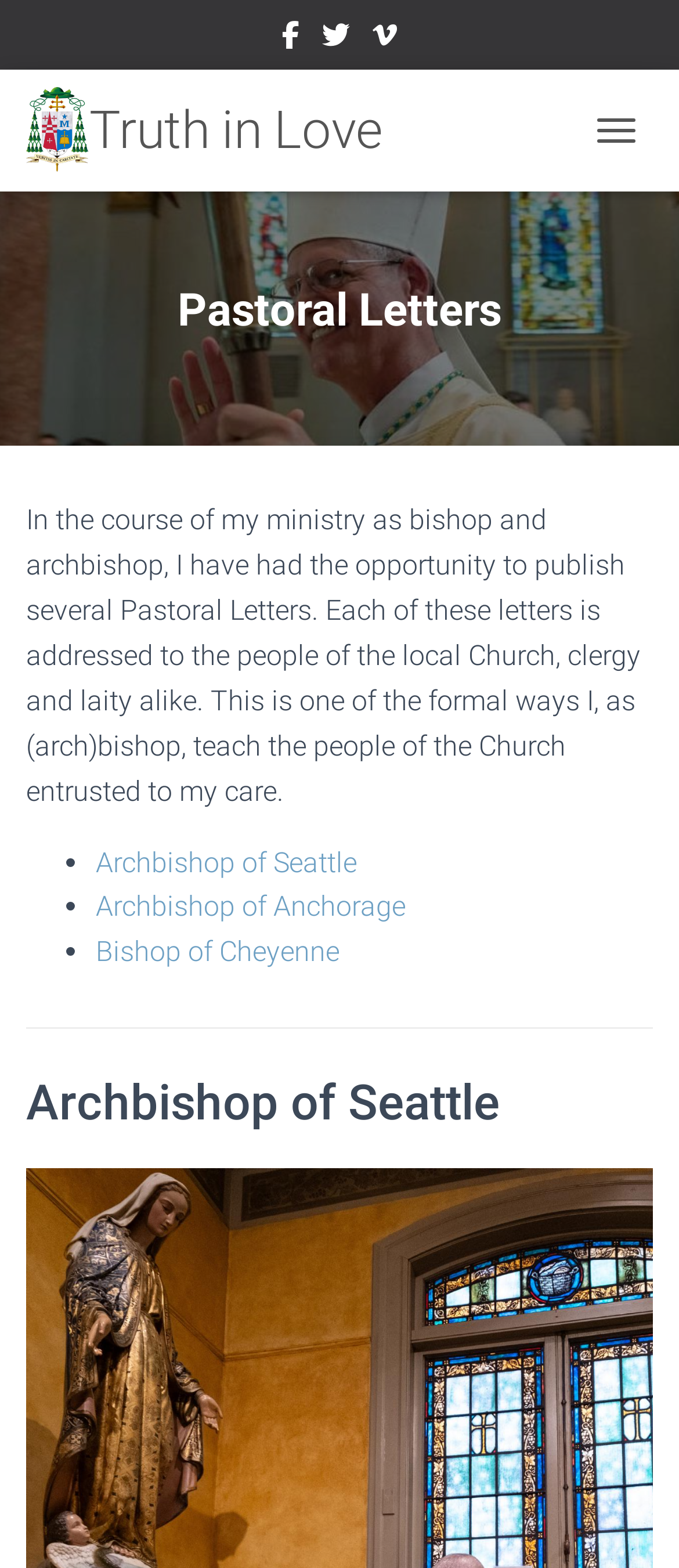What are the social media platforms linked on the webpage?
Please answer the question with a detailed and comprehensive explanation.

The social media platforms linked on the webpage can be identified by the icons and text 'Facebook', 'Twitter', and 'Vimeo' at the top of the webpage.